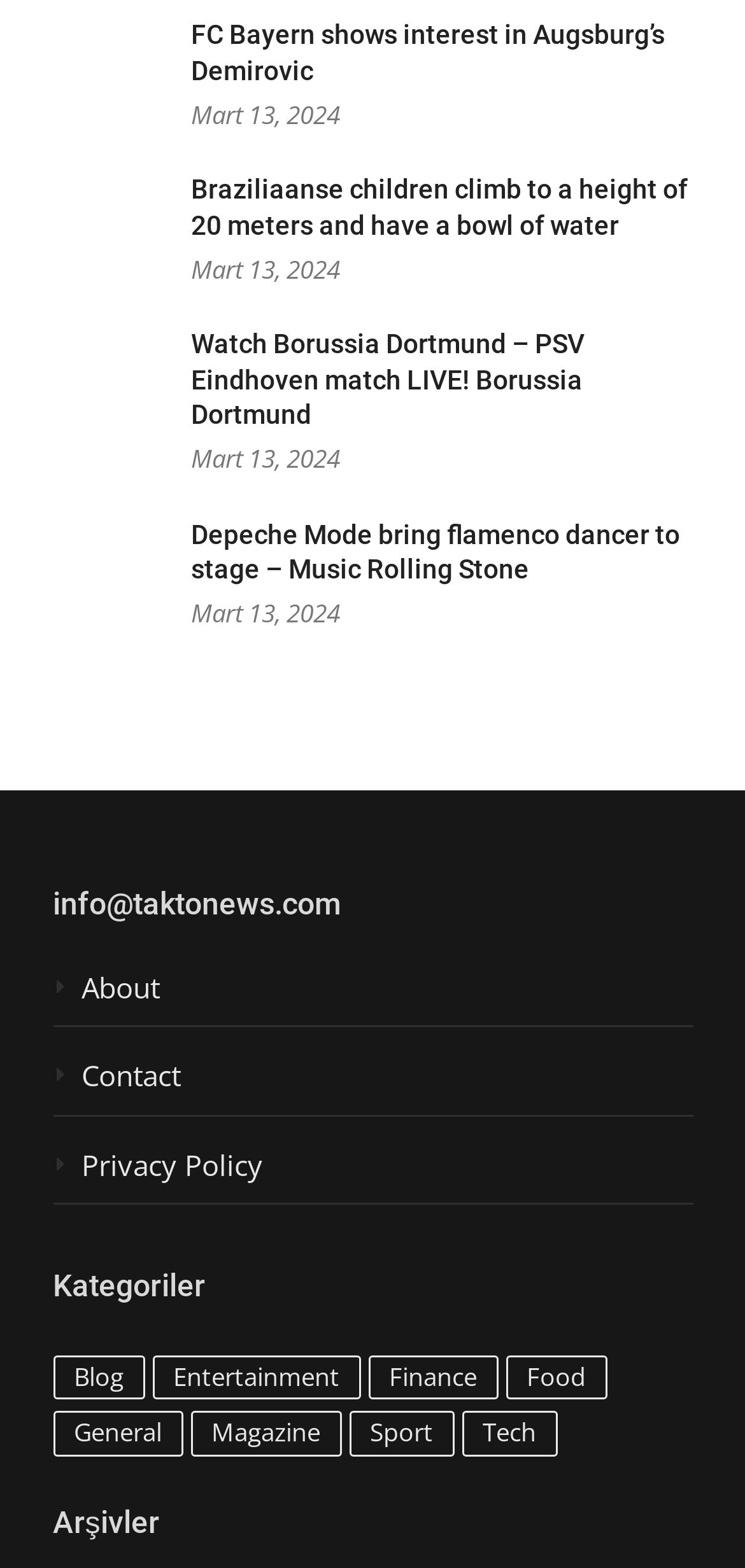What is the email address provided on the website?
From the image, respond using a single word or phrase.

info@taktonews.com